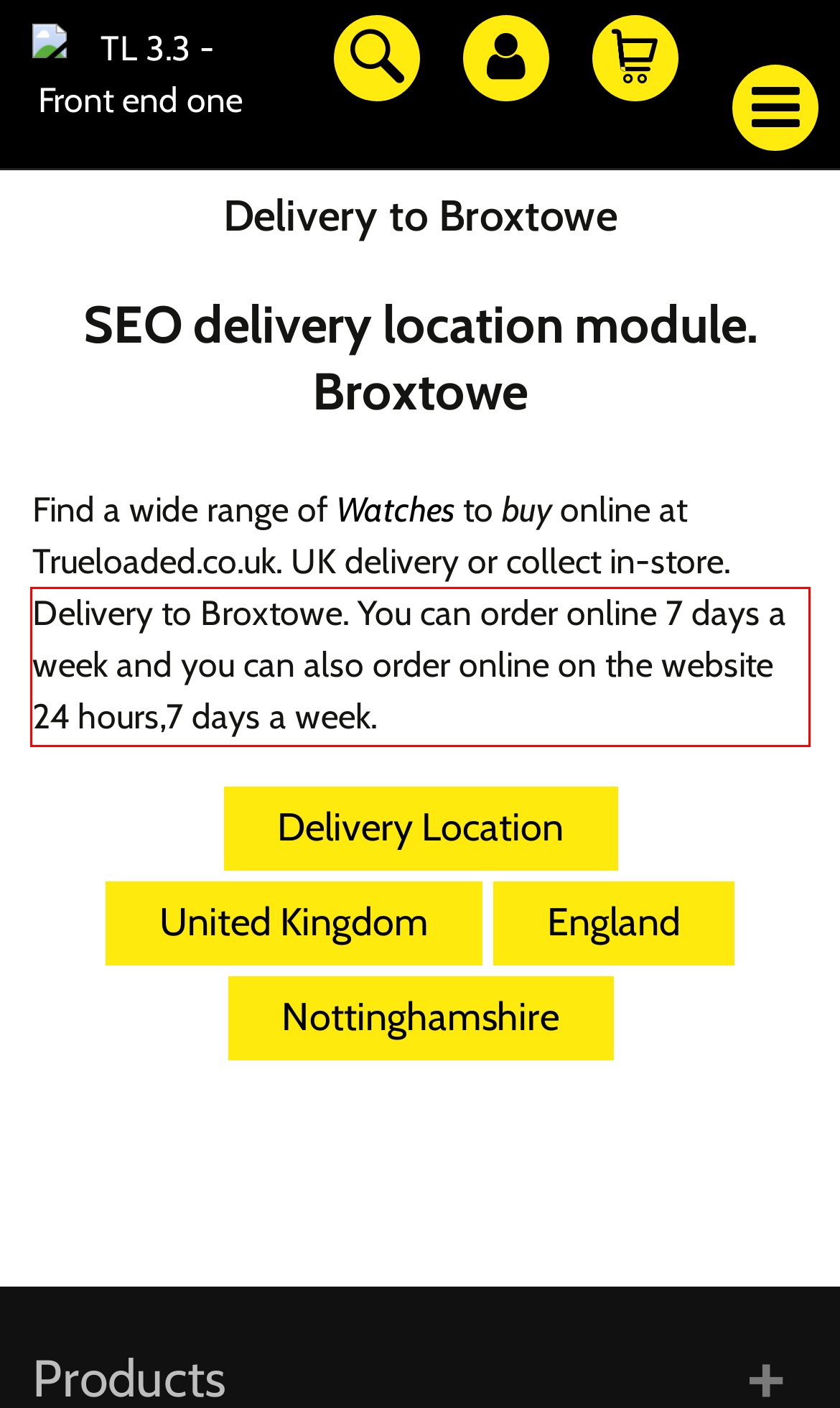You have a screenshot of a webpage where a UI element is enclosed in a red rectangle. Perform OCR to capture the text inside this red rectangle.

Delivery to Broxtowe. You can order online 7 days a week and you can also order online on the website 24 hours,7 days a week.